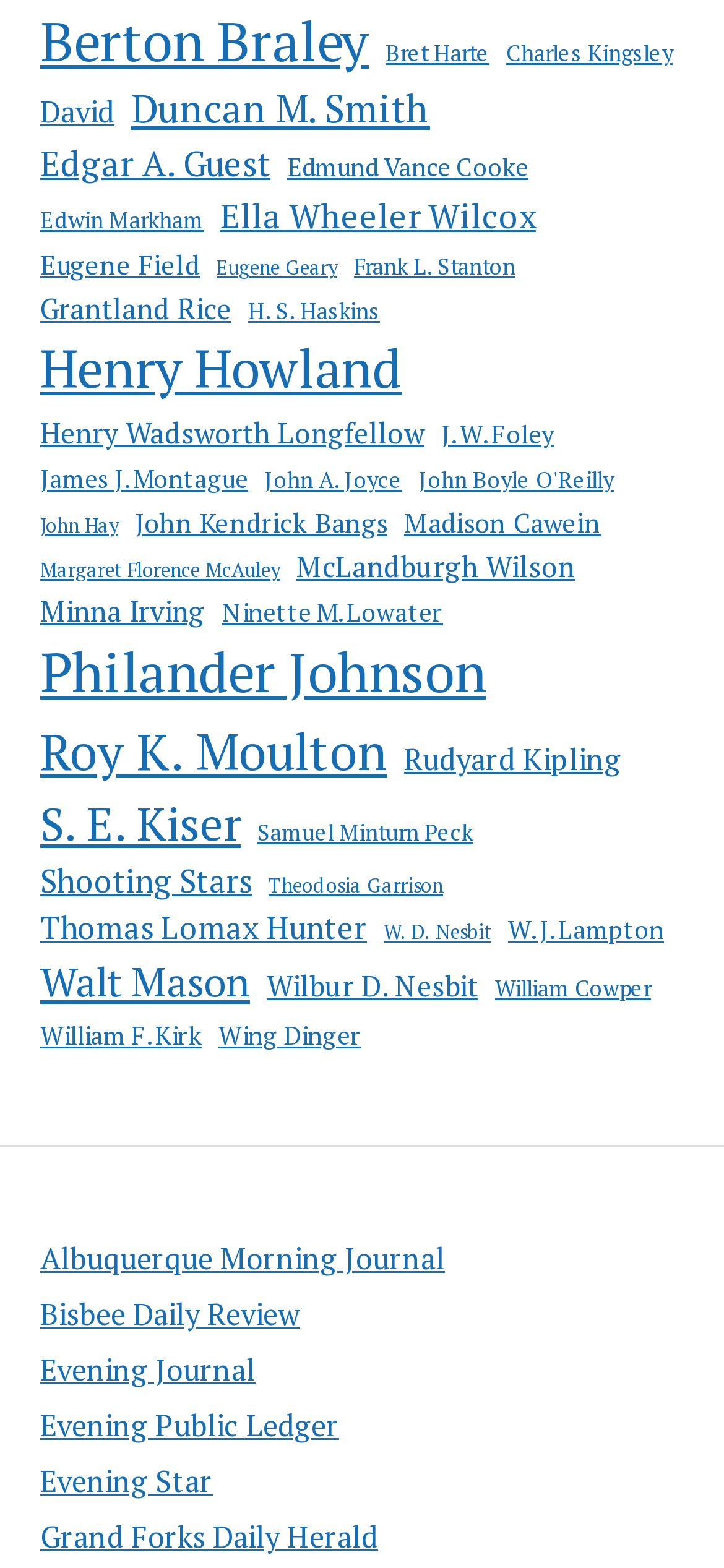How many authors are listed on this webpage?
Look at the image and respond with a one-word or short phrase answer.

158